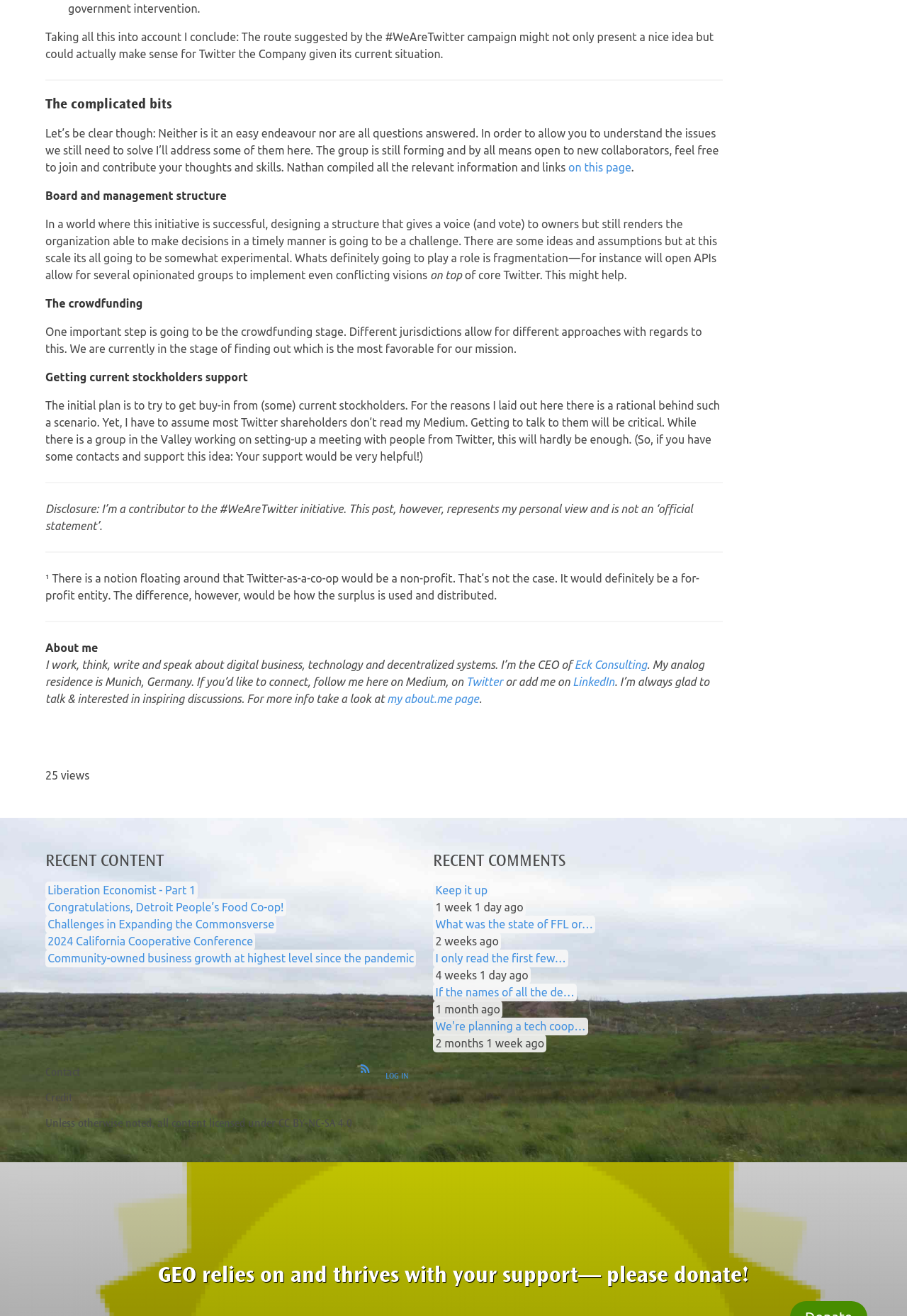What is the topic of the article?
Based on the visual details in the image, please answer the question thoroughly.

The article discusses the idea of Twitter becoming a cooperative, with the author presenting their personal view on the topic and addressing some of the challenges and complexities involved.